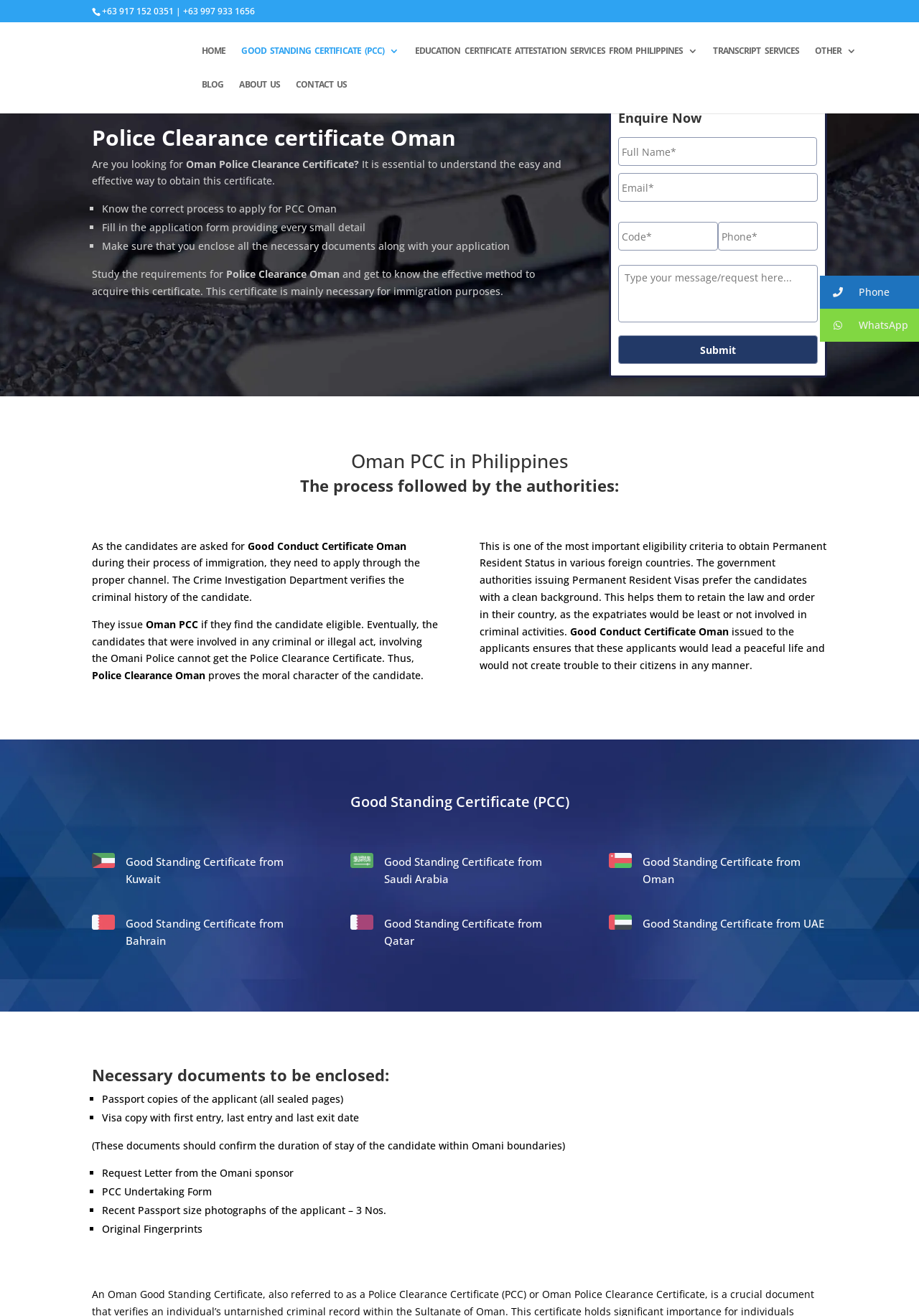Give a one-word or phrase response to the following question: What is the benefit of having a Police Clearance Oman?

Retains law and order